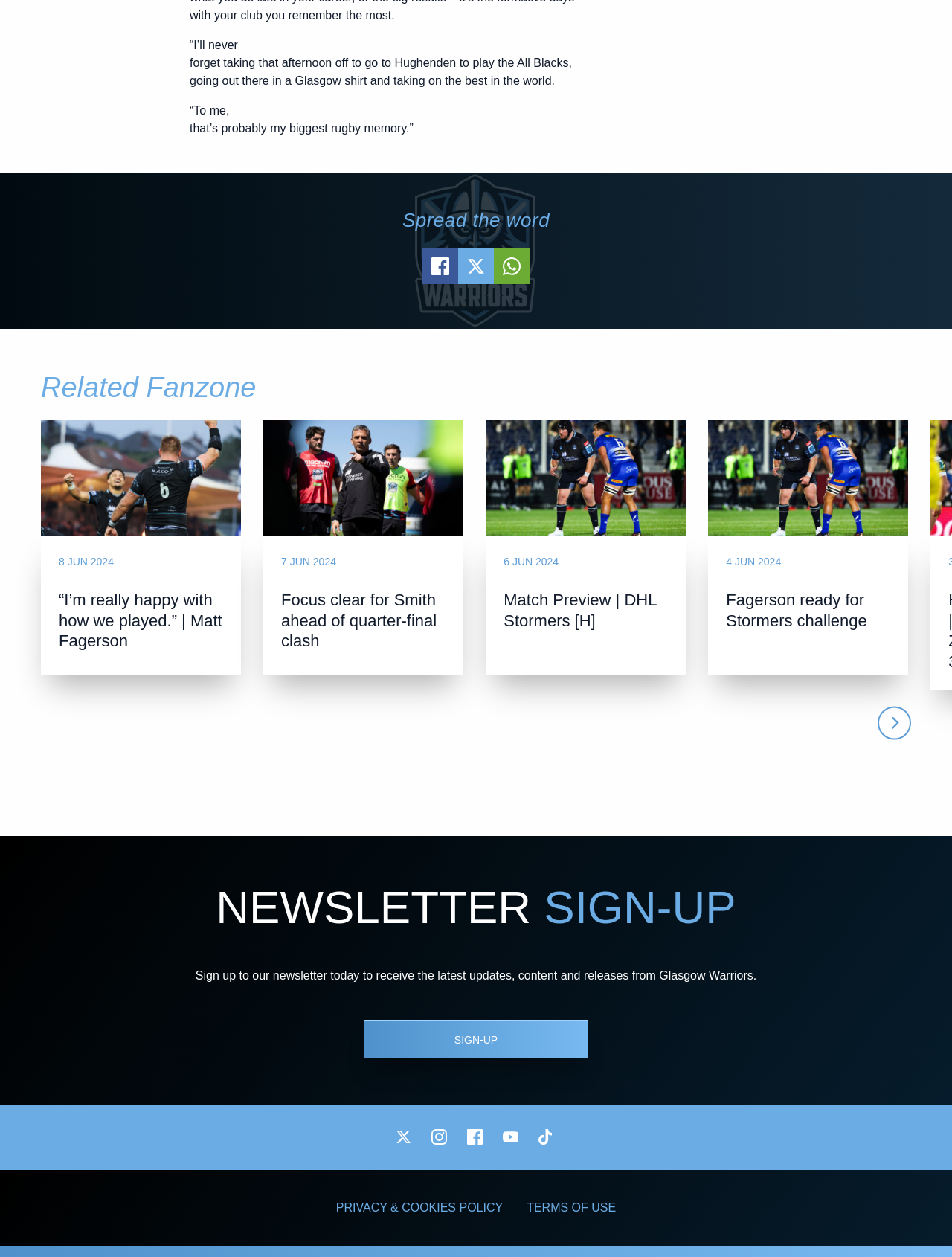Refer to the image and answer the question with as much detail as possible: What social media platforms are linked from the webpage?

The webpage contains links to the Glasgow Warriors team's social media profiles on Twitter, Instagram, Facebook, Youtube, and TikTok, allowing users to visit and follow these profiles.